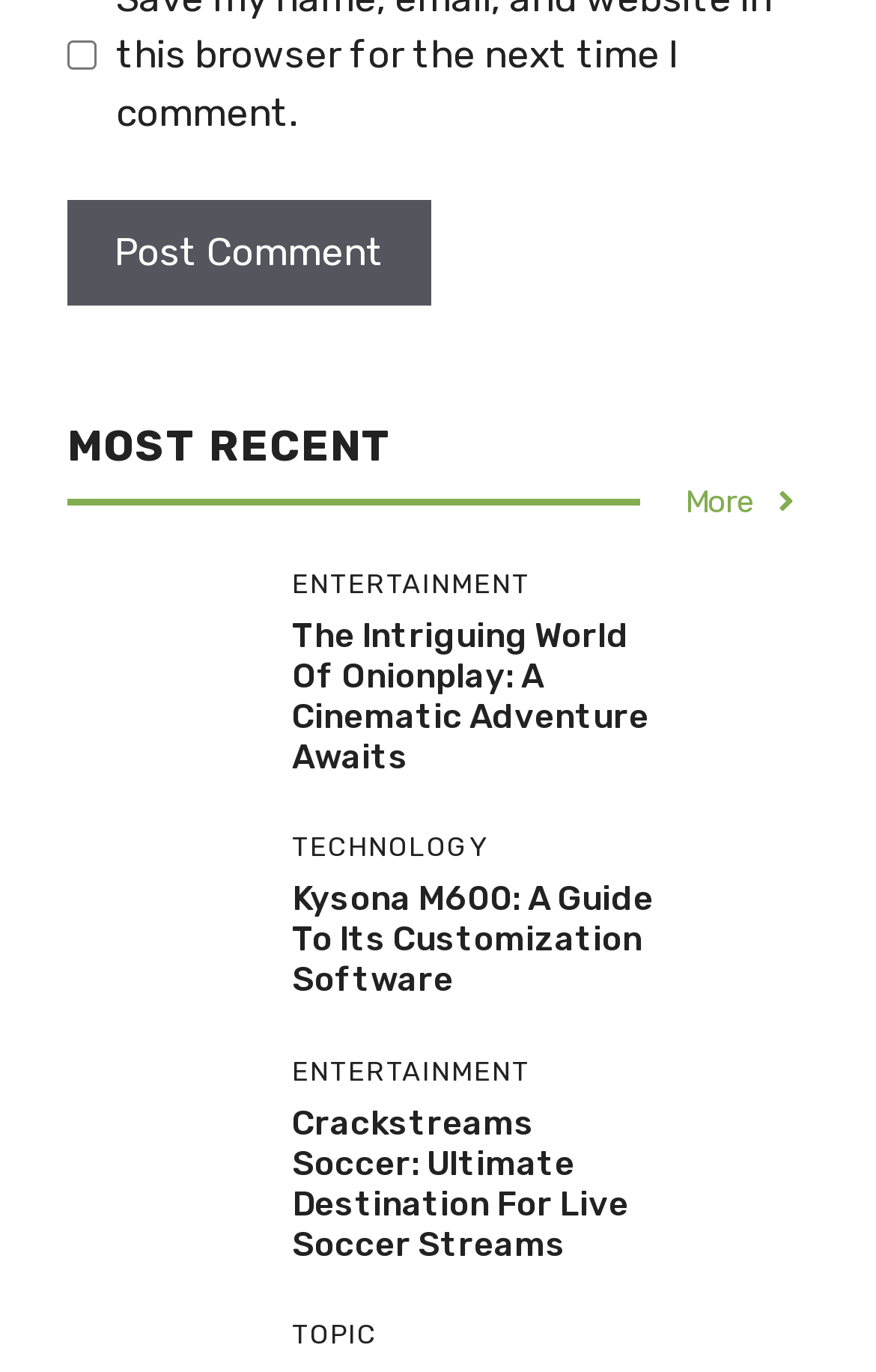Answer the question below using just one word or a short phrase: 
What is the category of the article 'The Intriguing World Of Onionplay: A Cinematic Adventure Awaits'?

ENTERTAINMENT